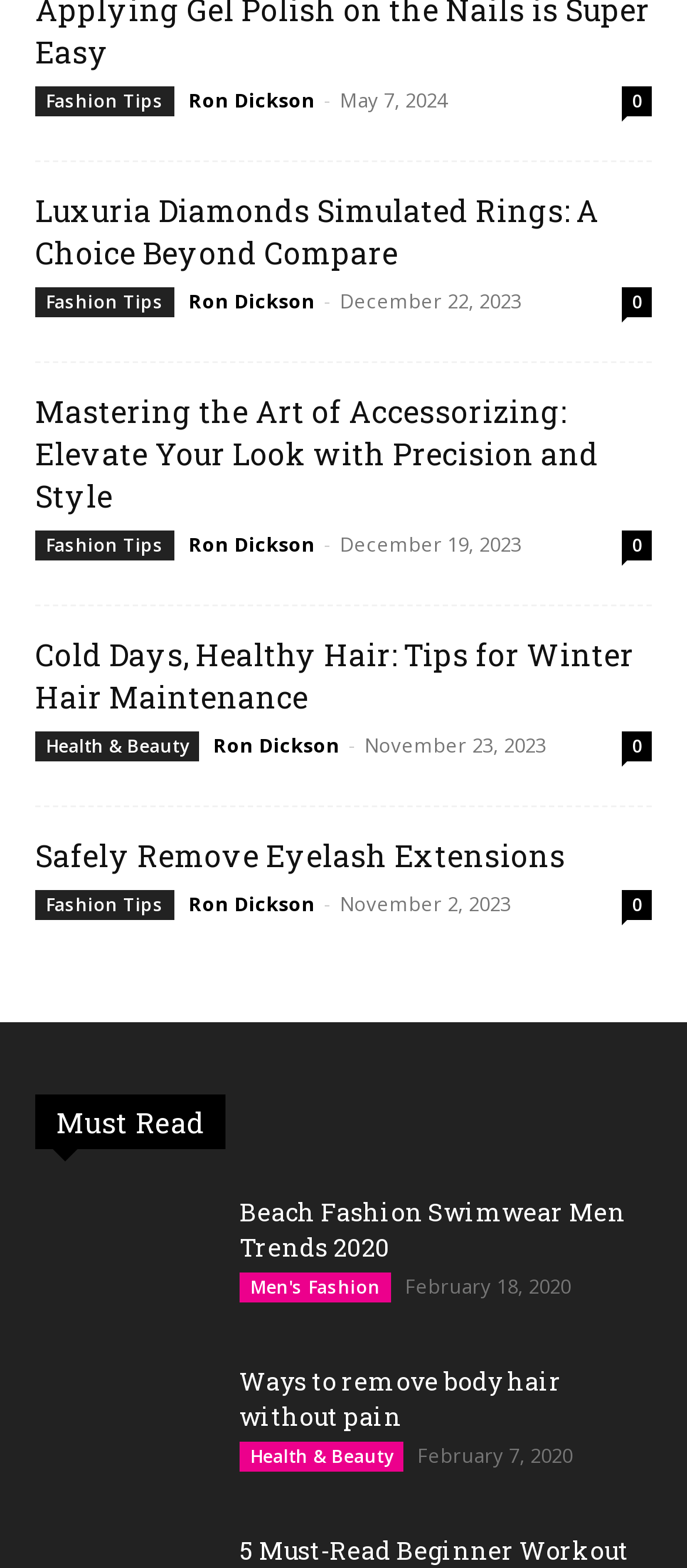Based on the image, please respond to the question with as much detail as possible:
How many comments does the article 'Beach Fashion Swimwear Men Trends 2020' have?

The article 'Beach Fashion Swimwear Men Trends 2020' has 0 comments, as indicated by the link '0' next to the article title.